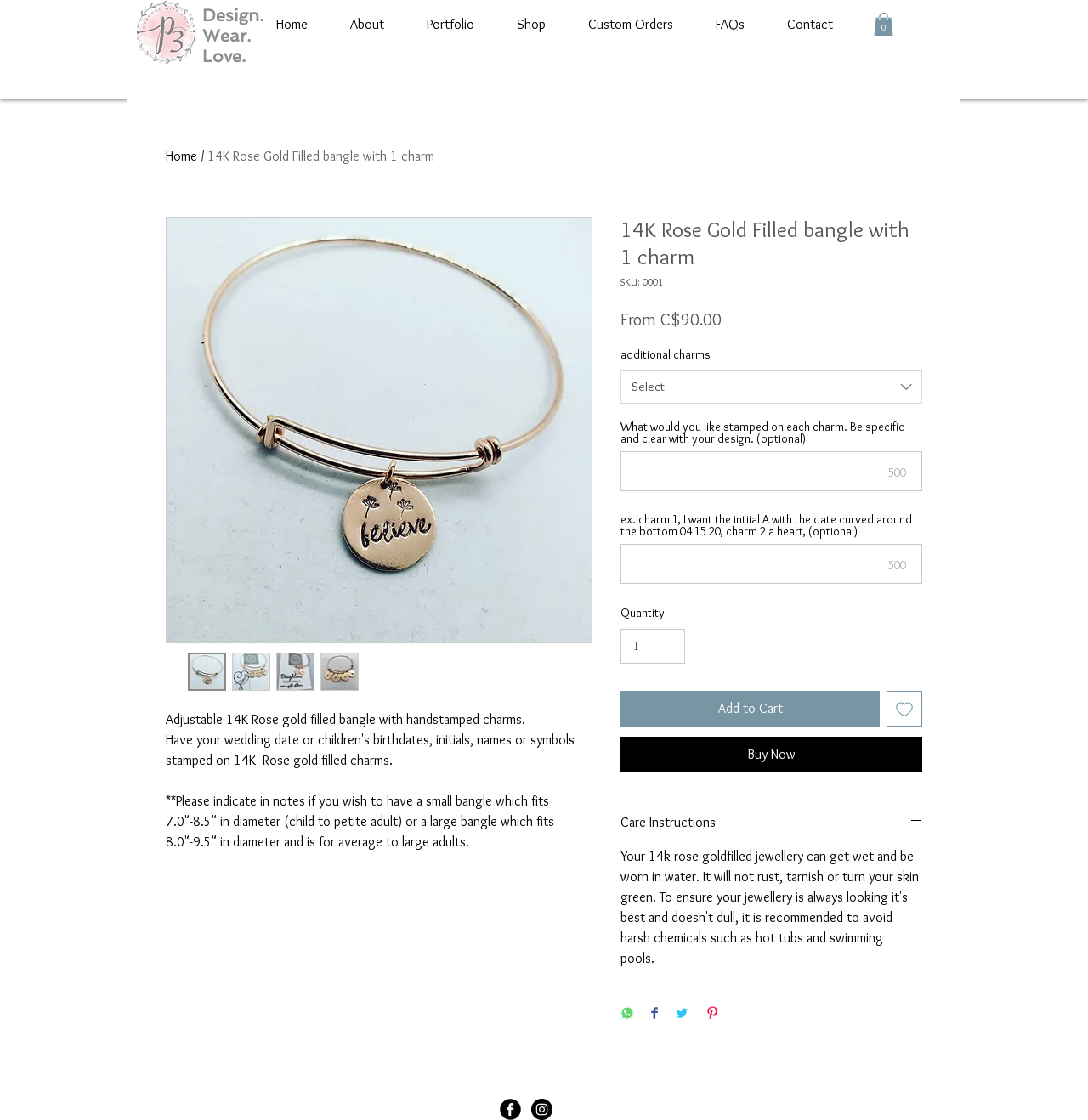Please specify the bounding box coordinates of the clickable region necessary for completing the following instruction: "Click on the 'Home' link". The coordinates must consist of four float numbers between 0 and 1, i.e., [left, top, right, bottom].

[0.234, 0.011, 0.302, 0.033]